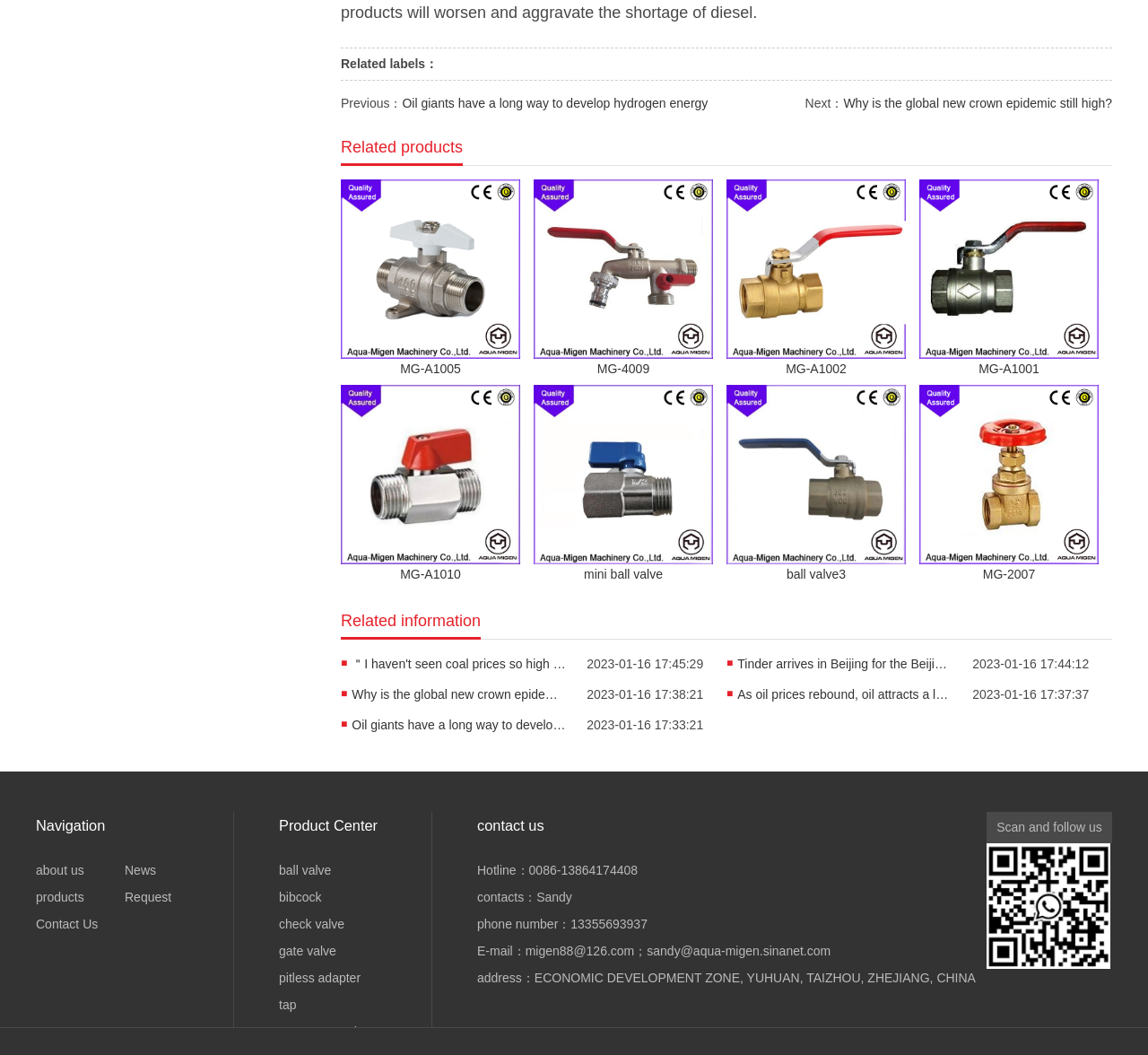Identify the bounding box coordinates for the UI element that matches this description: "ball valve".

[0.243, 0.818, 0.289, 0.832]